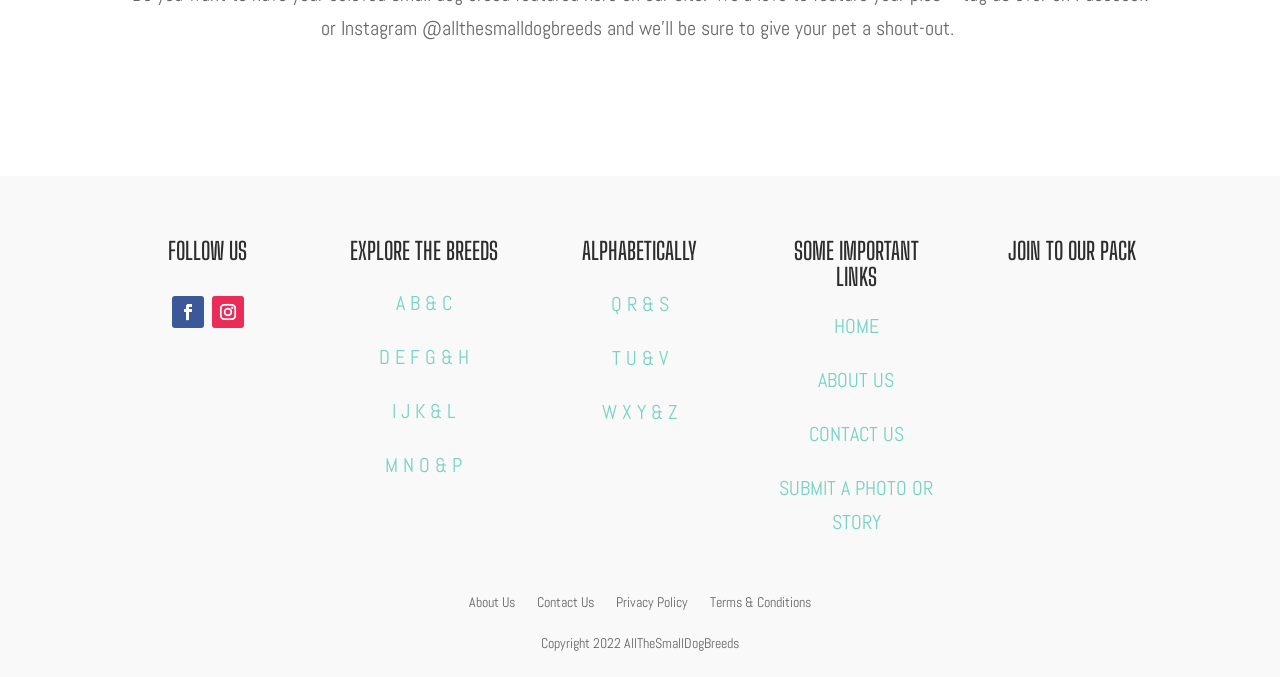Using the webpage screenshot and the element description I J K & L, determine the bounding box coordinates. Specify the coordinates in the format (top-left x, top-left y, bottom-right x, bottom-right y) with values ranging from 0 to 1.

[0.307, 0.588, 0.356, 0.626]